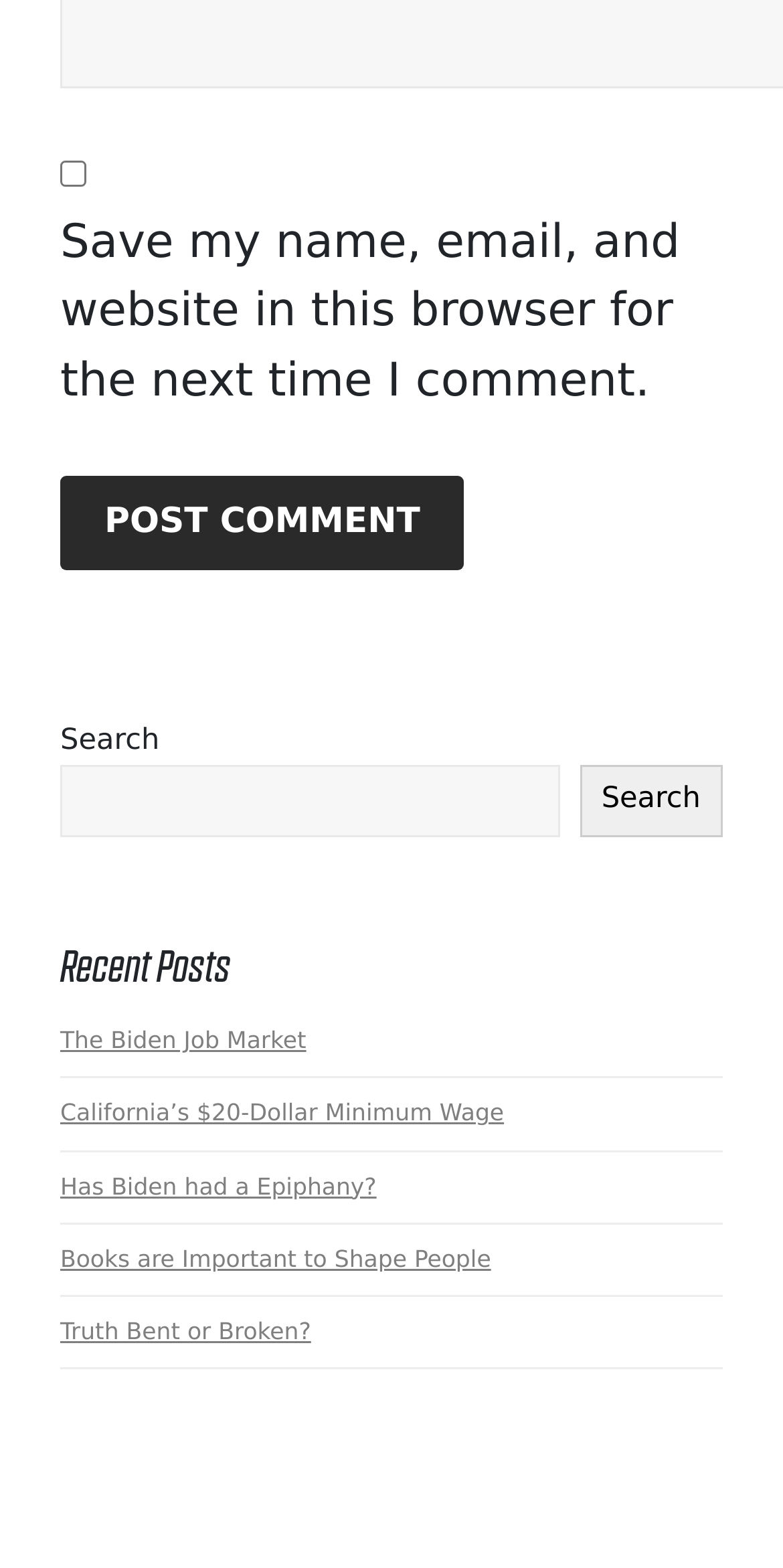What is the purpose of the checkbox?
Using the image as a reference, give a one-word or short phrase answer.

Save comment info